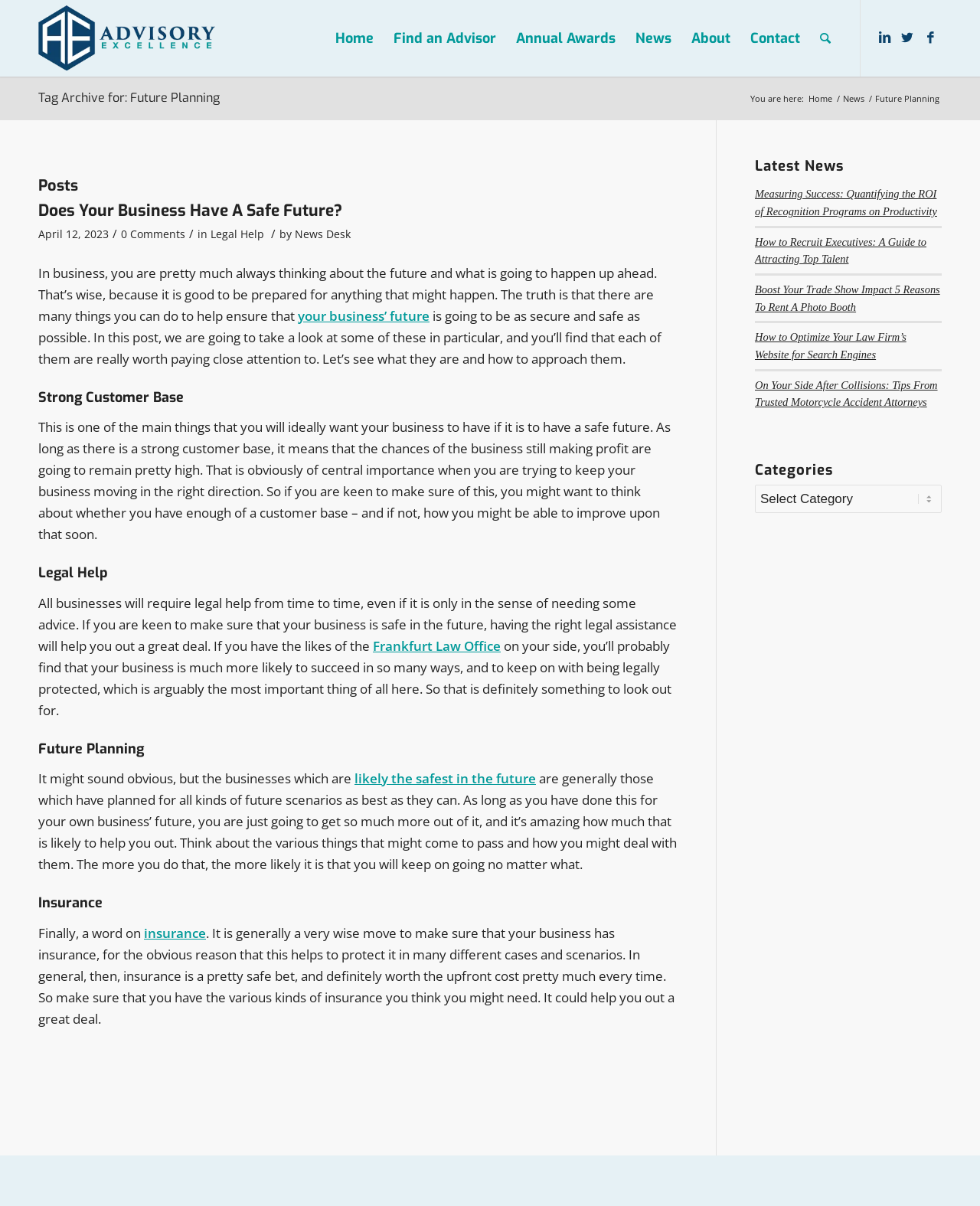Determine the main heading text of the webpage.

Tag Archive for: Future Planning